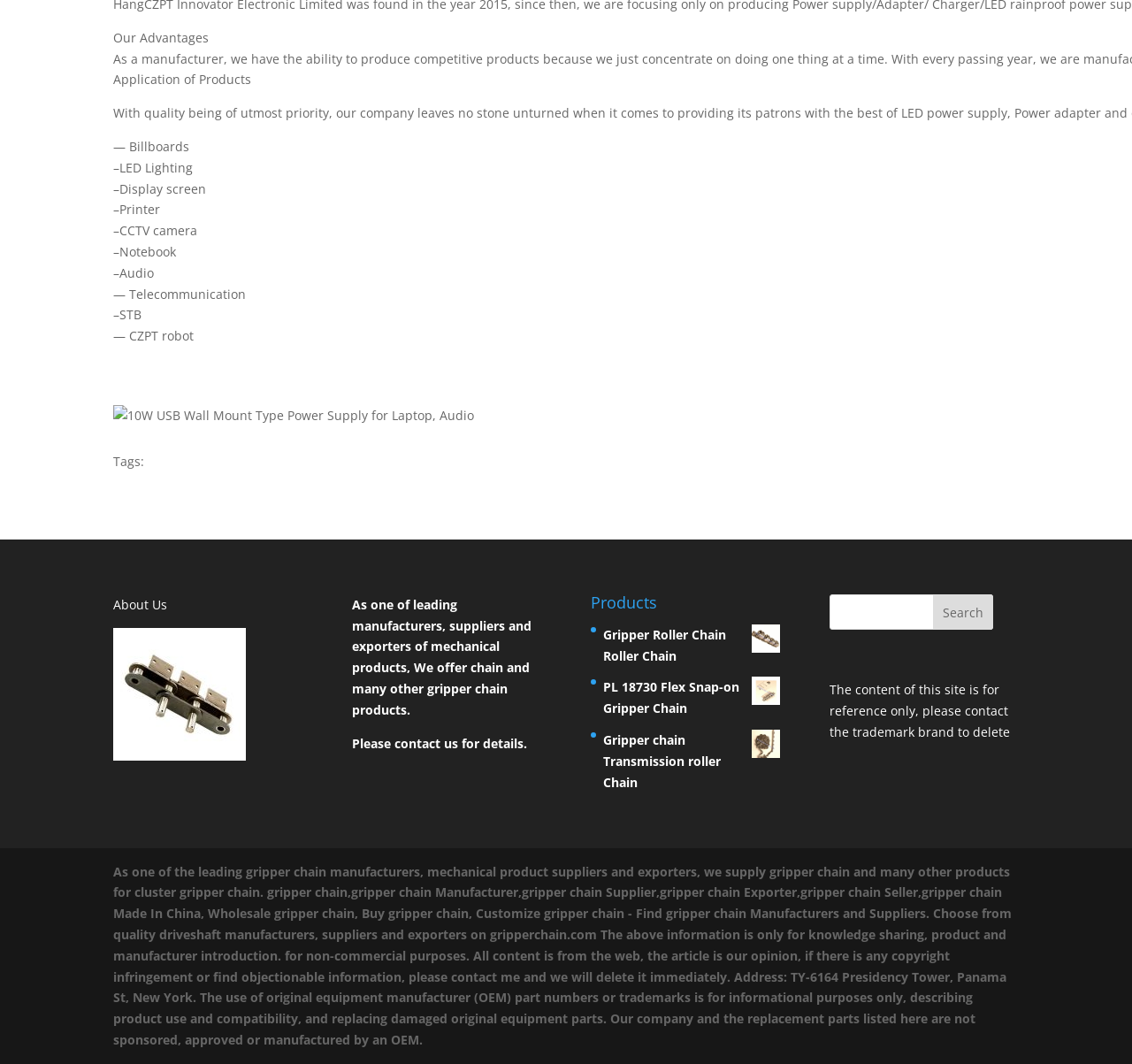Please give a concise answer to this question using a single word or phrase: 
What can be found on this website?

Gripper chain products